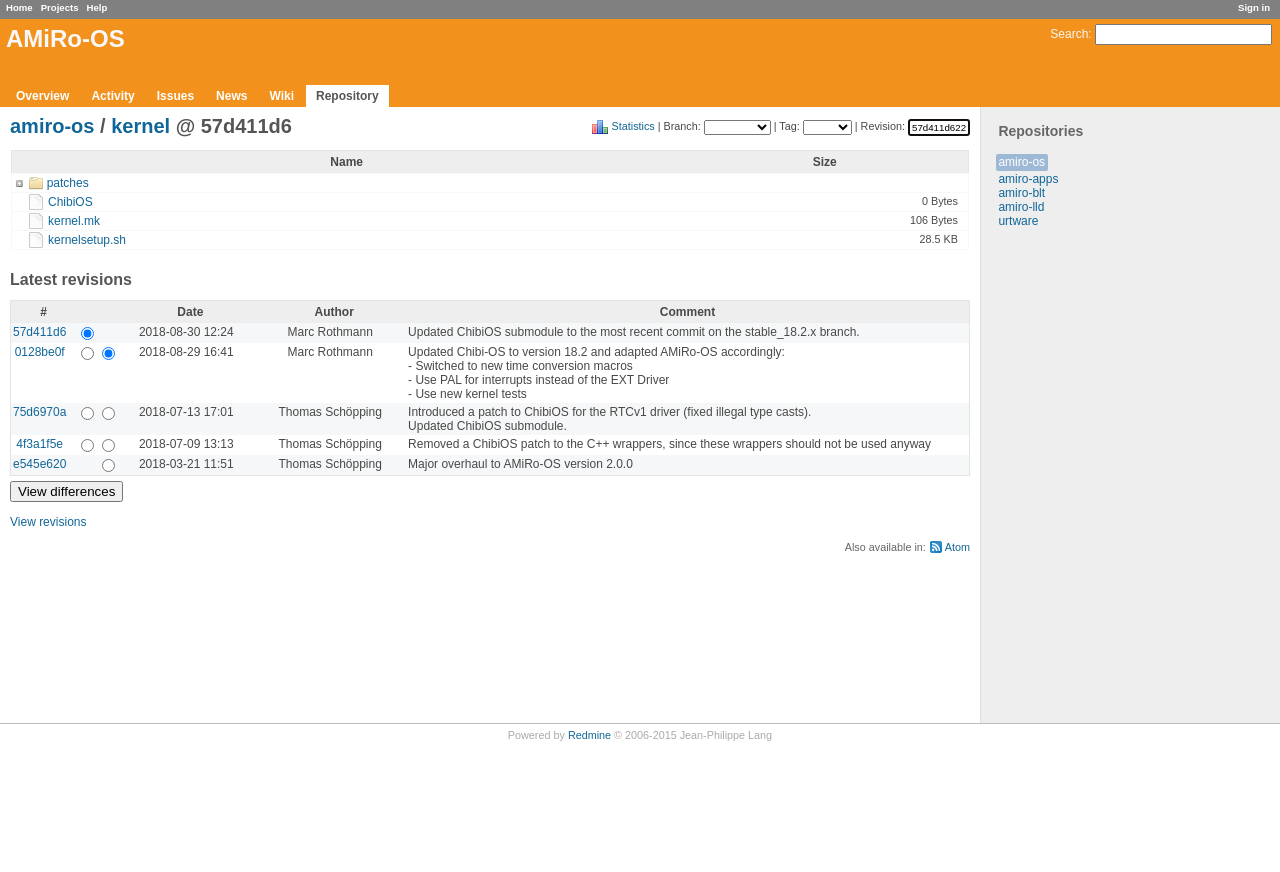Can you pinpoint the bounding box coordinates for the clickable element required for this instruction: "View the Overview page"? The coordinates should be four float numbers between 0 and 1, i.e., [left, top, right, bottom].

[0.005, 0.097, 0.062, 0.123]